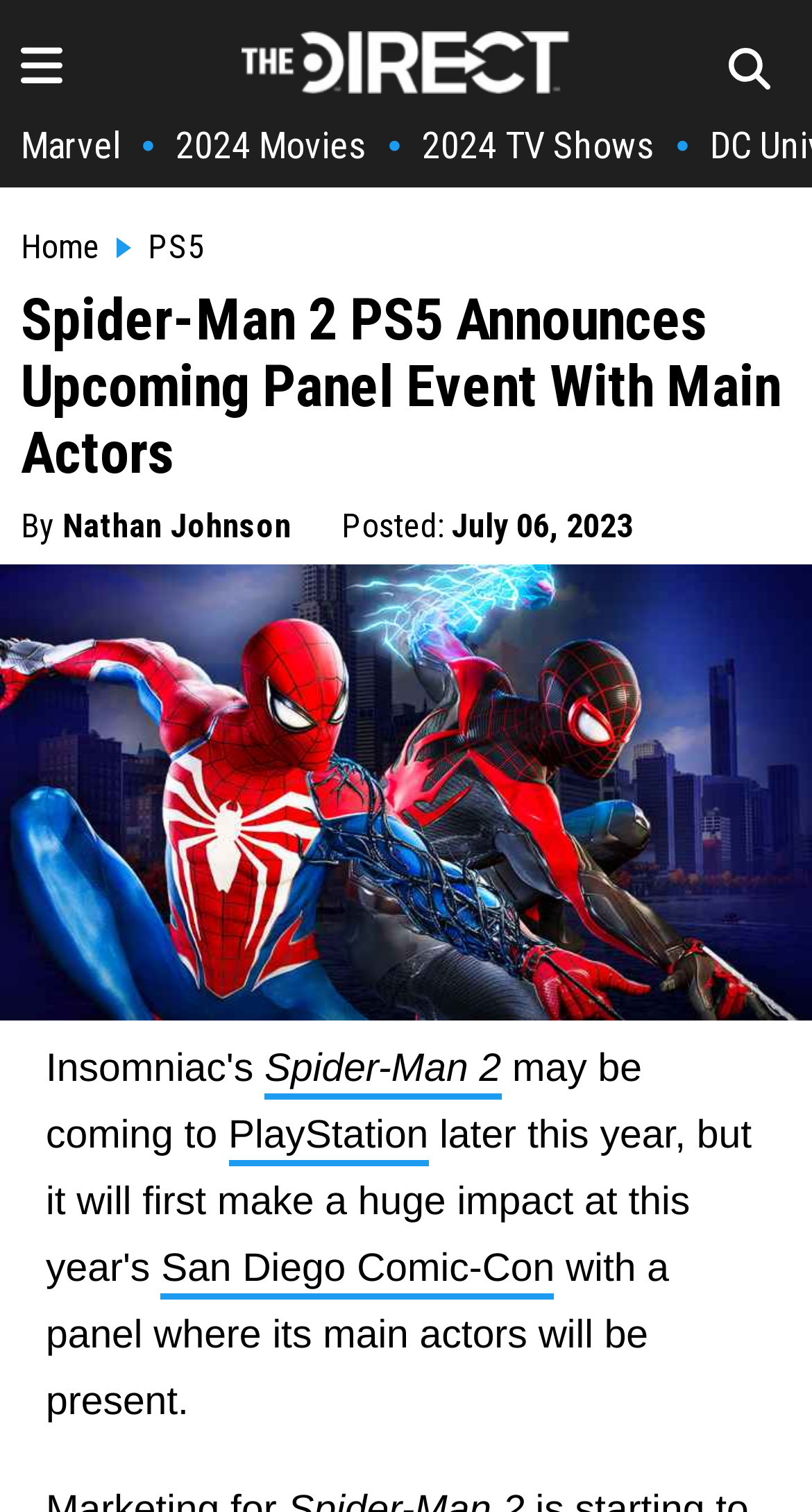Locate the bounding box of the user interface element based on this description: "Marvel".

[0.026, 0.081, 0.149, 0.11]